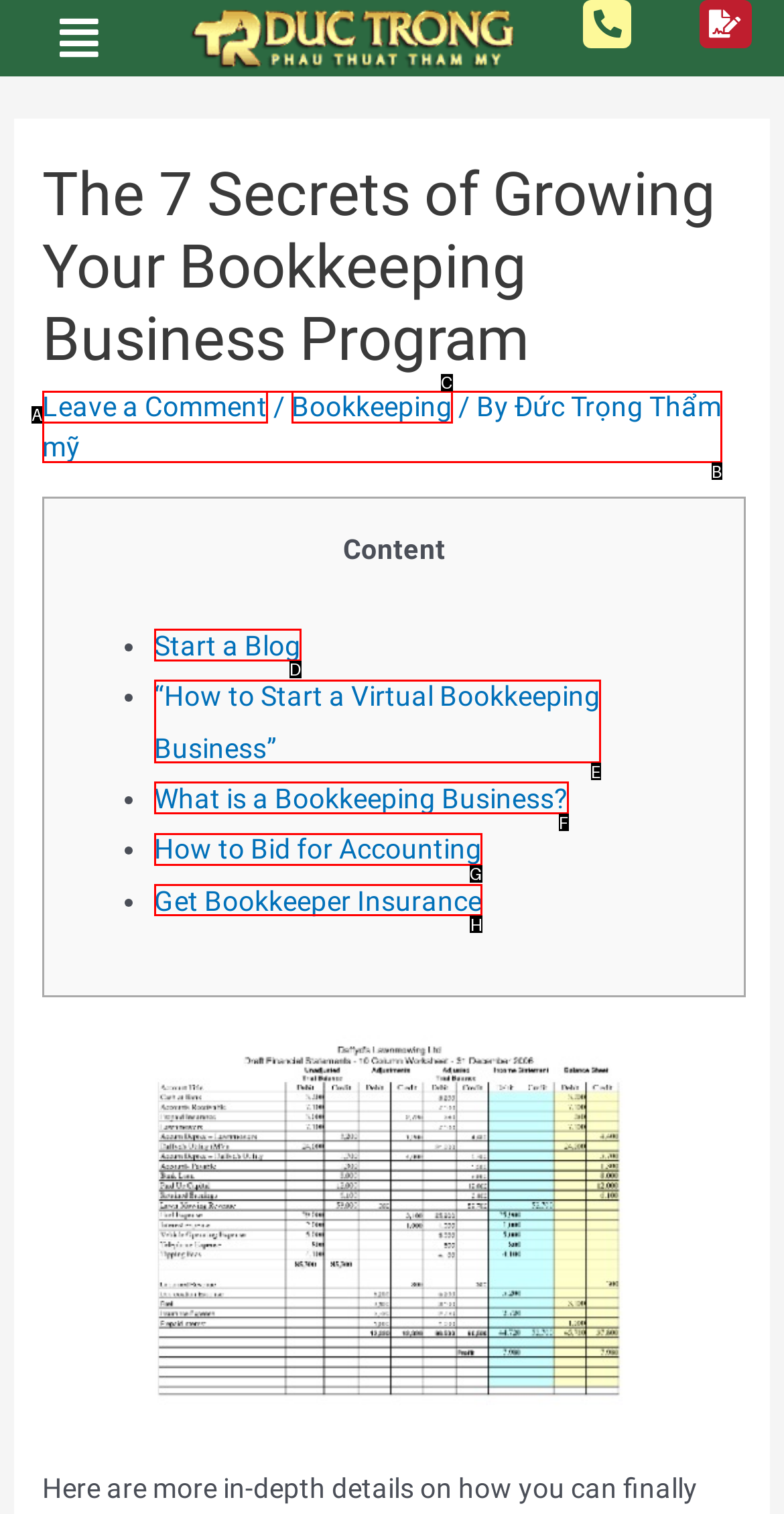Select the letter associated with the UI element you need to click to perform the following action: Click the 'Get Bookkeeper Insurance' link
Reply with the correct letter from the options provided.

H